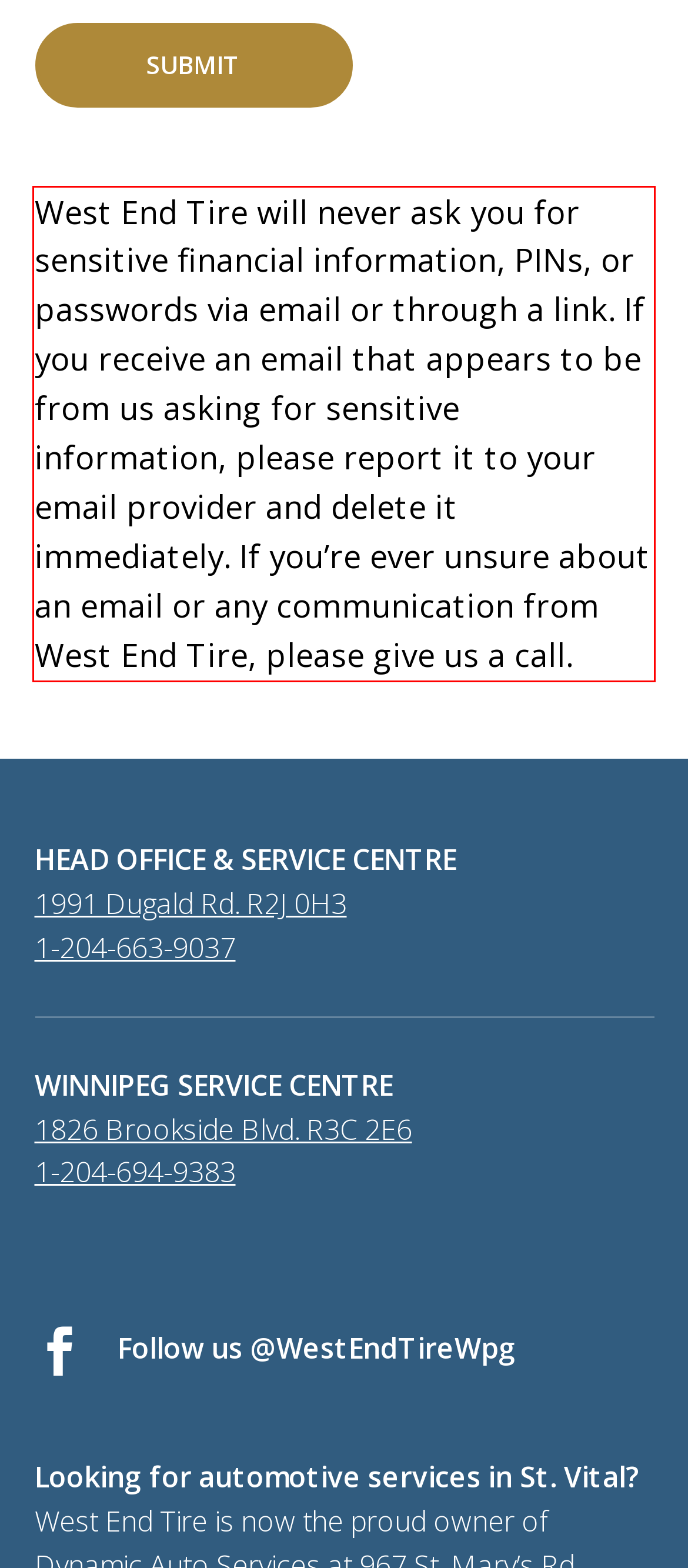Given a webpage screenshot, locate the red bounding box and extract the text content found inside it.

West End Tire will never ask you for sensitive financial information, PINs, or passwords via email or through a link. If you receive an email that appears to be from us asking for sensitive information, please report it to your email provider and delete it immediately. If you’re ever unsure about an email or any communication from West End Tire, please give us a call.